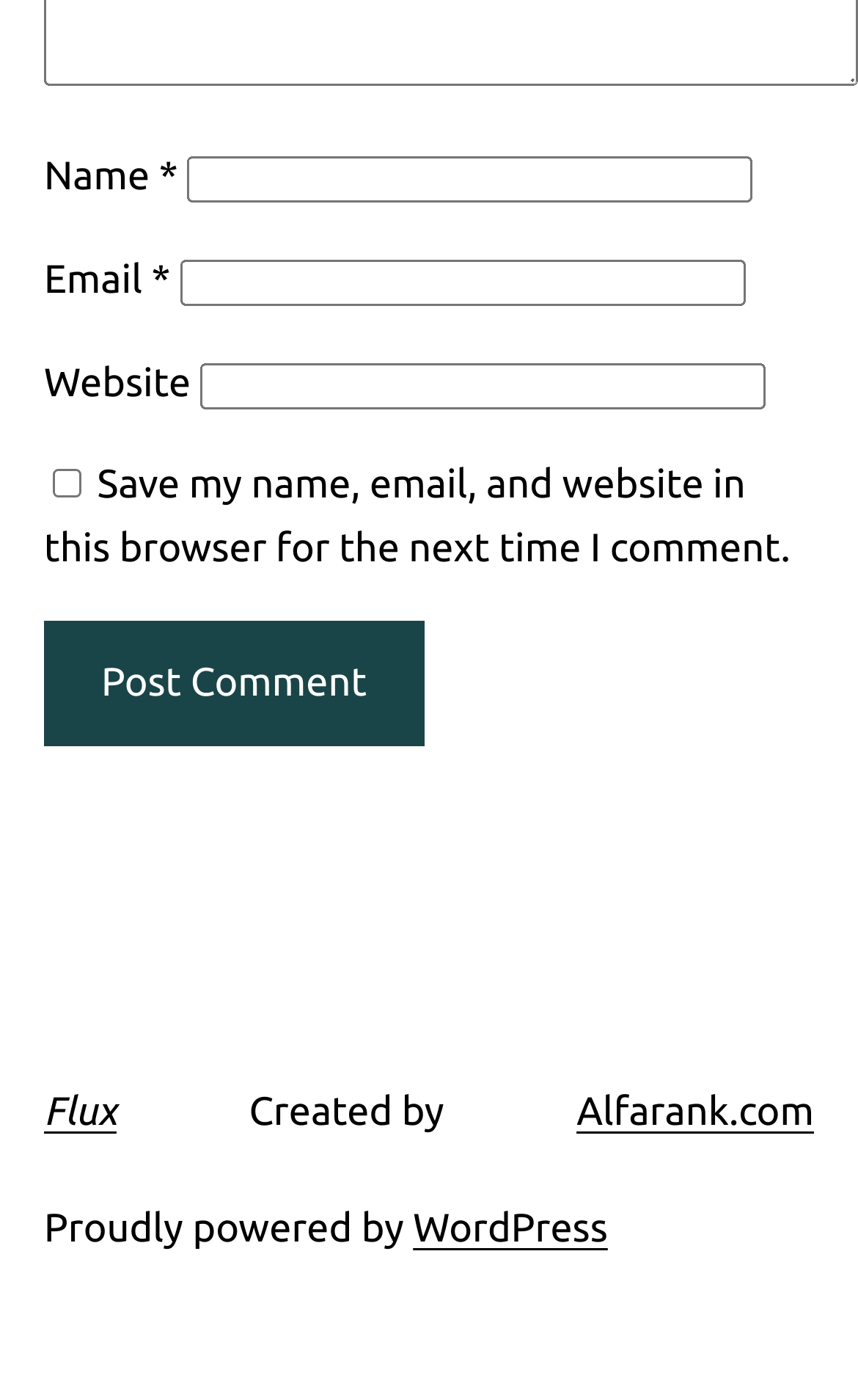Please determine the bounding box coordinates of the area that needs to be clicked to complete this task: 'go to home page'. The coordinates must be four float numbers between 0 and 1, formatted as [left, top, right, bottom].

None